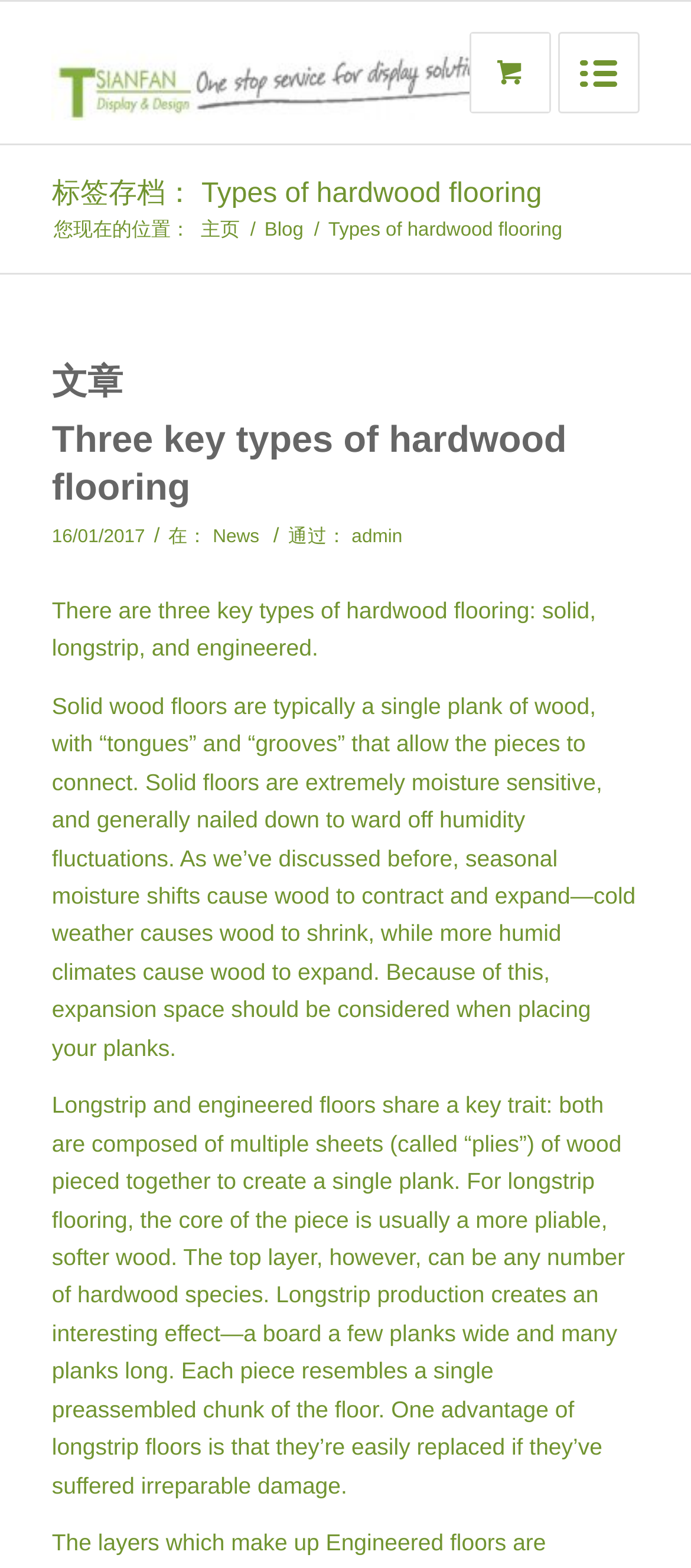What is the purpose of expansion space in solid wood floors?
Based on the image, give a one-word or short phrase answer.

To ward off humidity fluctuations